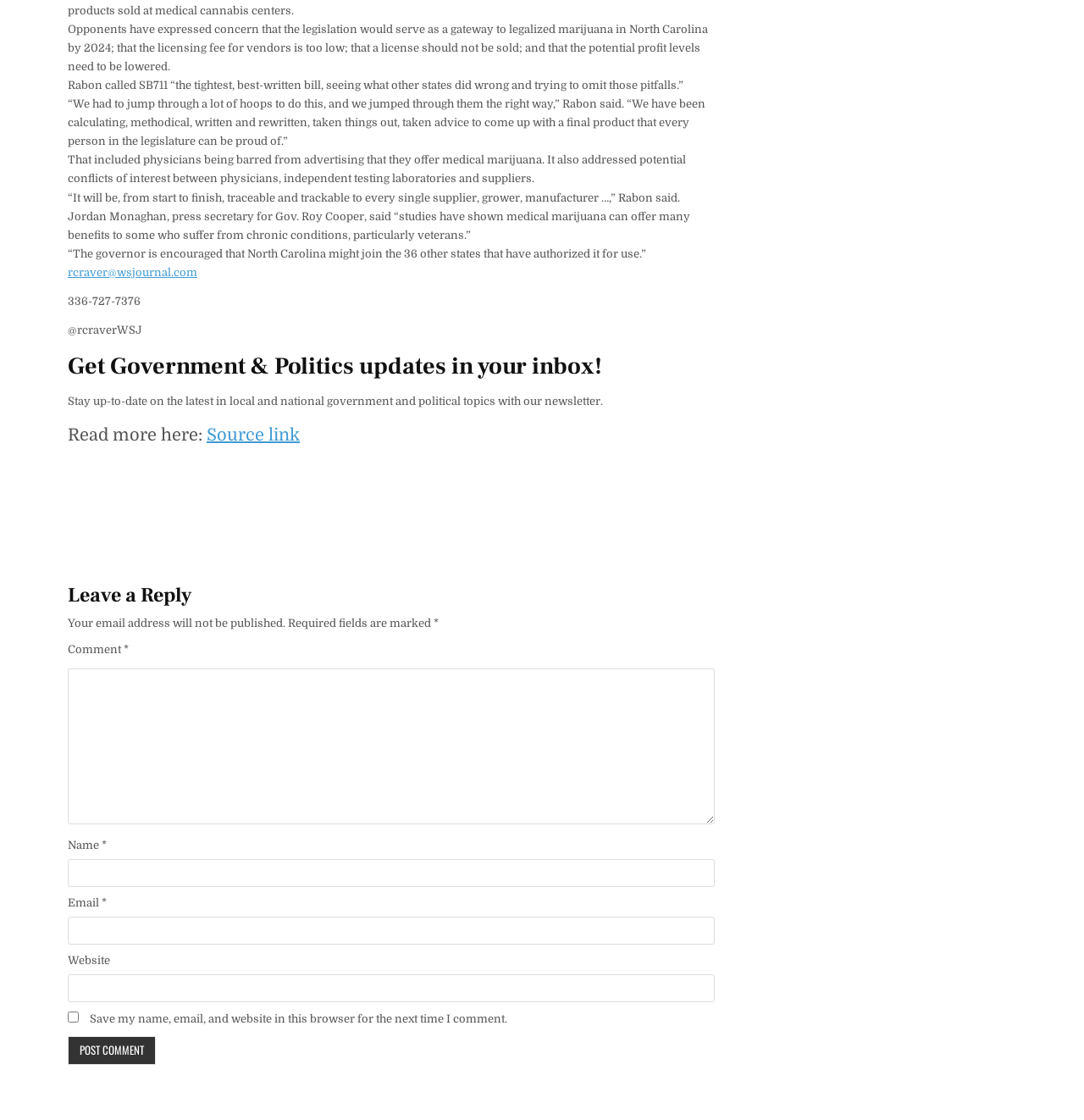Please specify the bounding box coordinates for the clickable region that will help you carry out the instruction: "Post a comment".

[0.062, 0.925, 0.144, 0.95]